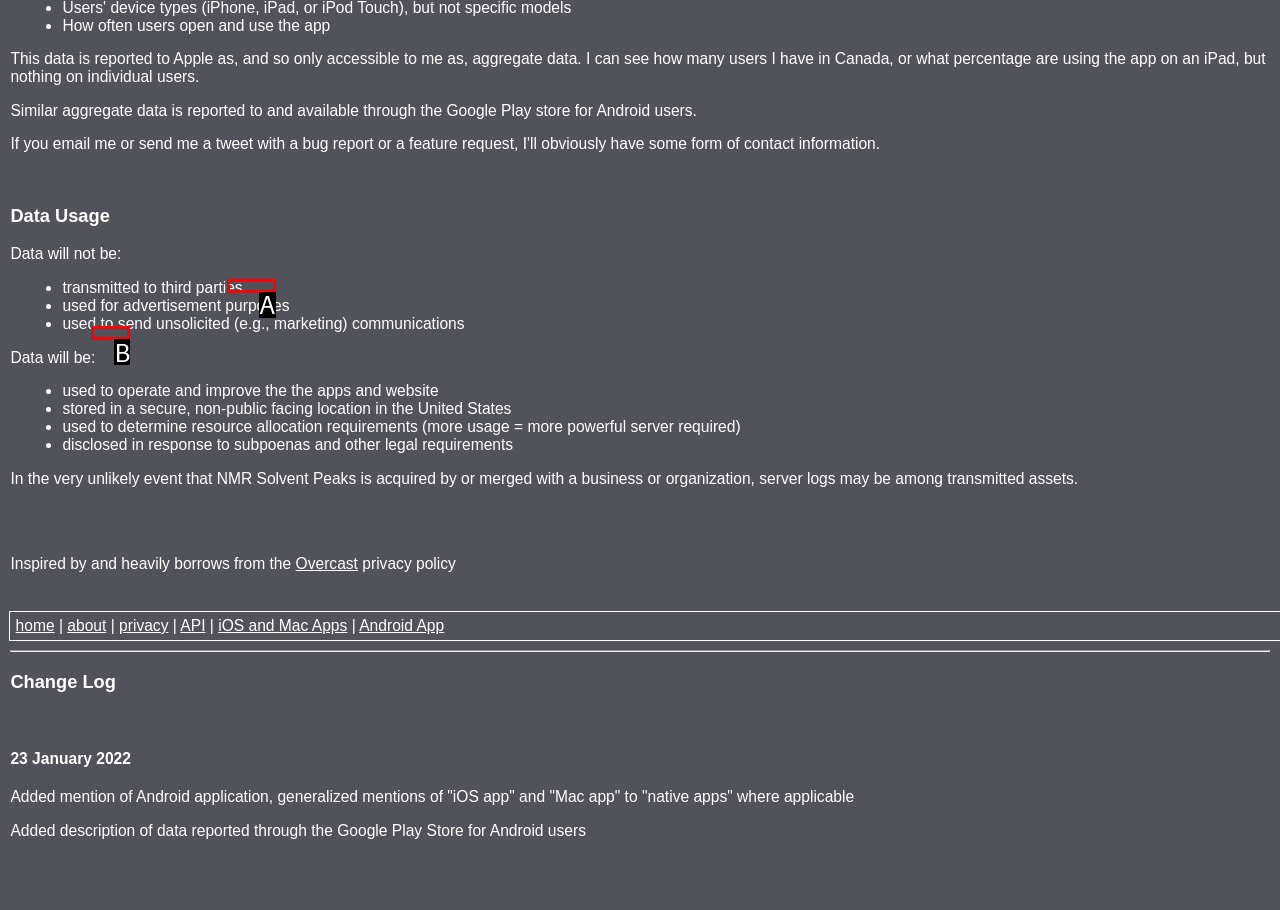Determine which HTML element fits the description: privacy. Answer with the letter corresponding to the correct choice.

B